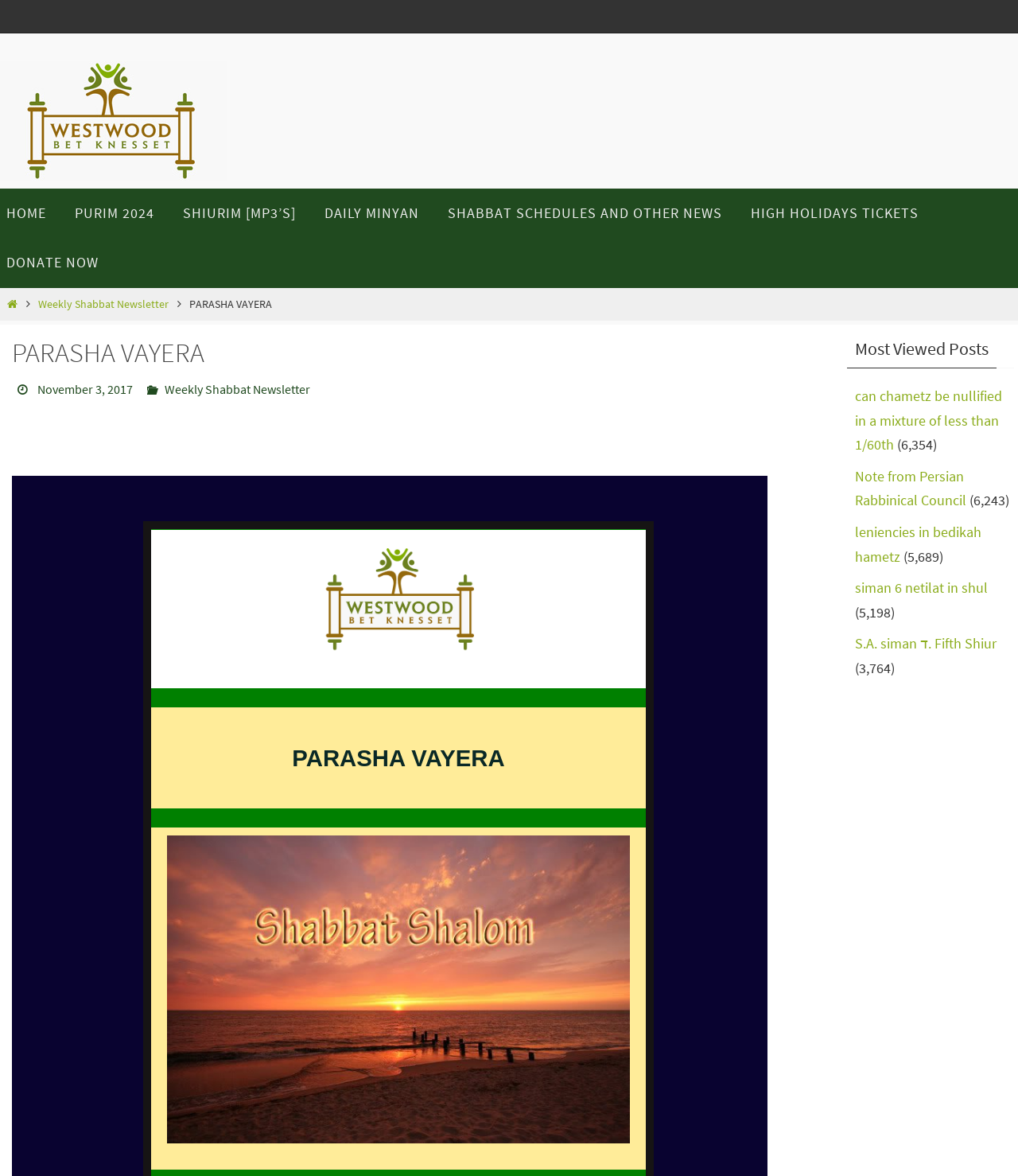Identify the coordinates of the bounding box for the element described below: "leniencies in bedikah hametz". Return the coordinates as four float numbers between 0 and 1: [left, top, right, bottom].

[0.84, 0.445, 0.964, 0.481]